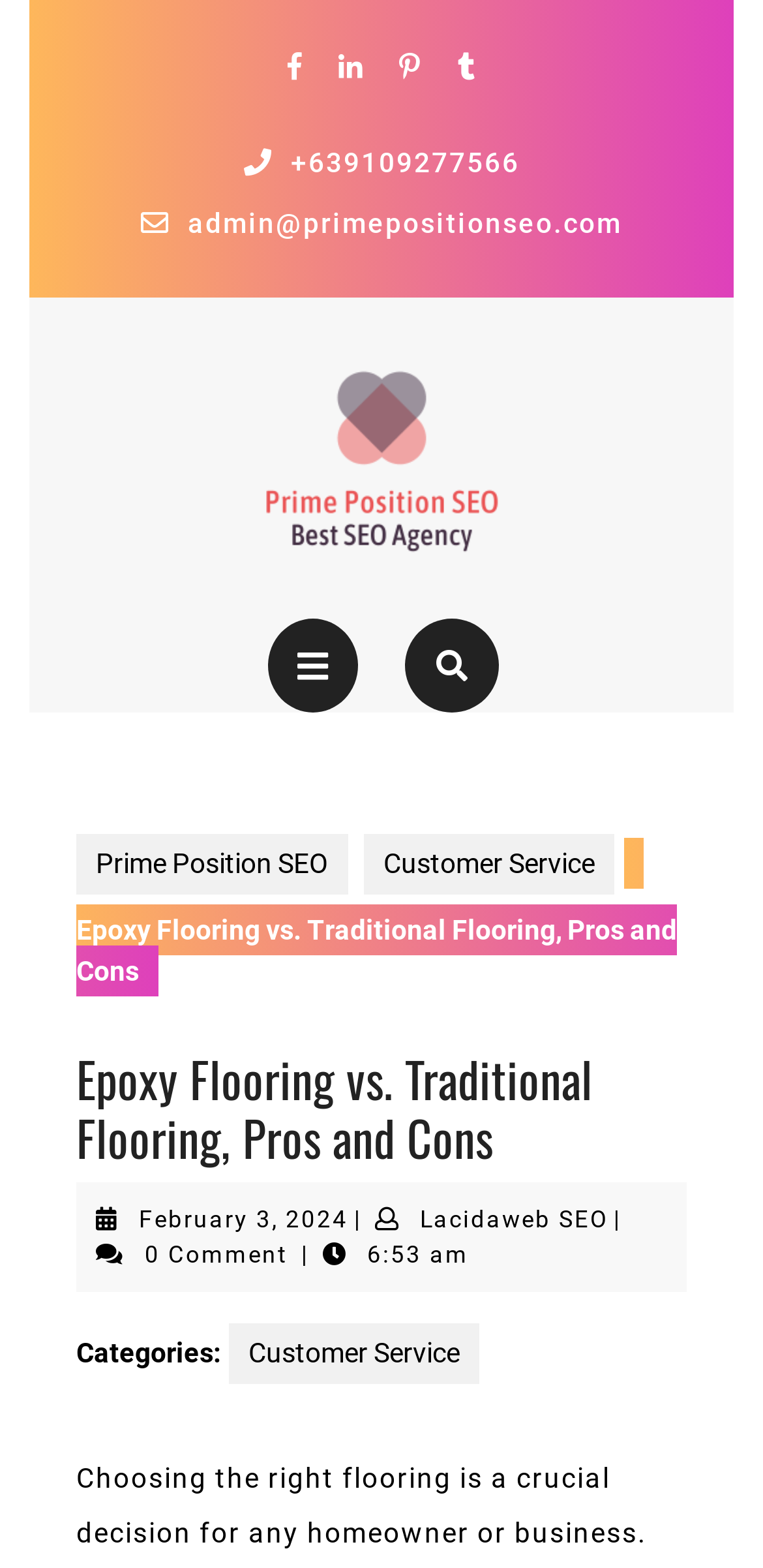Provide the bounding box coordinates for the UI element described in this sentence: "Prime Position SEO". The coordinates should be four float values between 0 and 1, i.e., [left, top, right, bottom].

[0.1, 0.532, 0.456, 0.571]